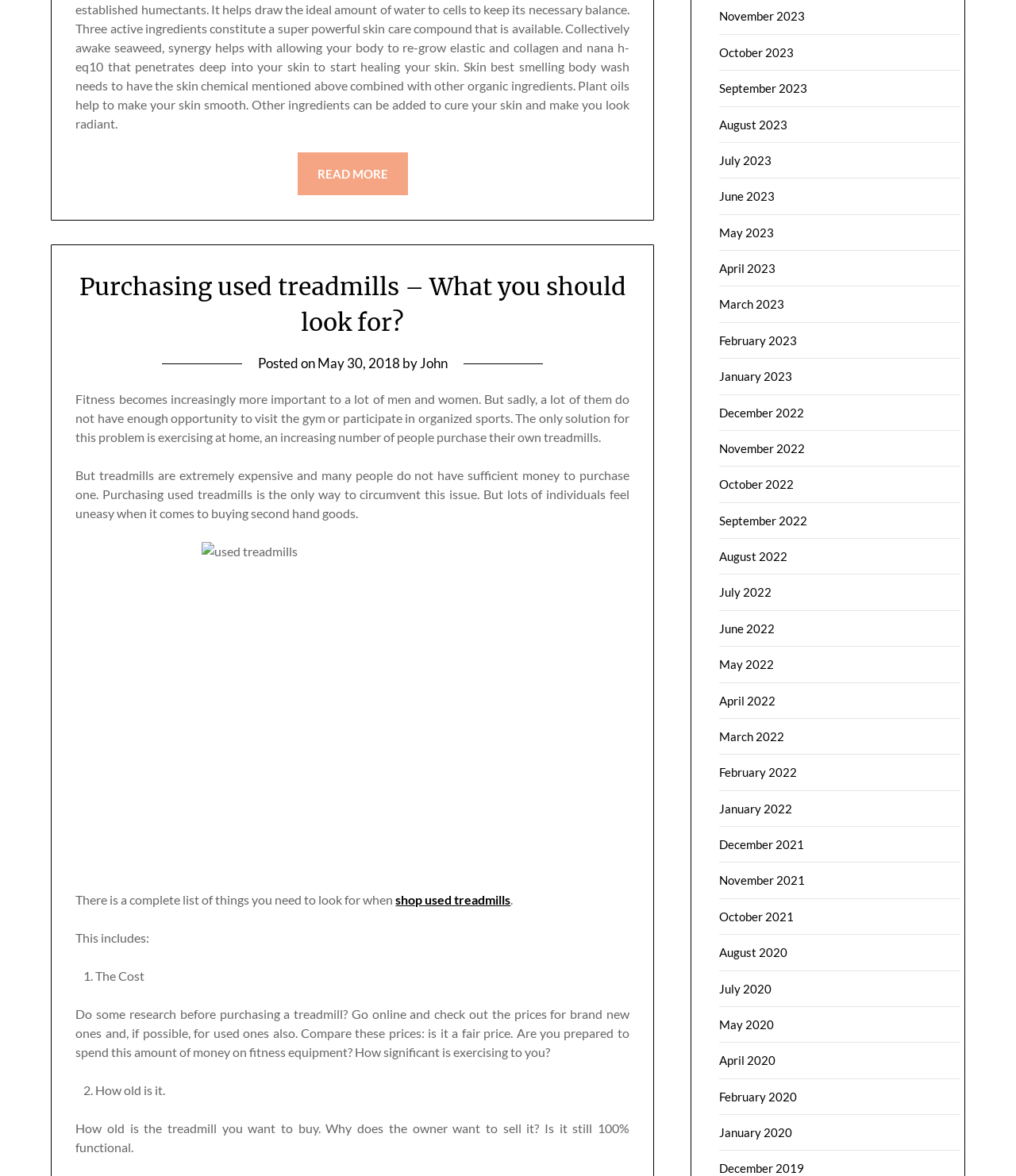Locate the UI element that matches the description John in the webpage screenshot. Return the bounding box coordinates in the format (top-left x, top-left y, bottom-right x, bottom-right y), with values ranging from 0 to 1.

[0.413, 0.302, 0.44, 0.316]